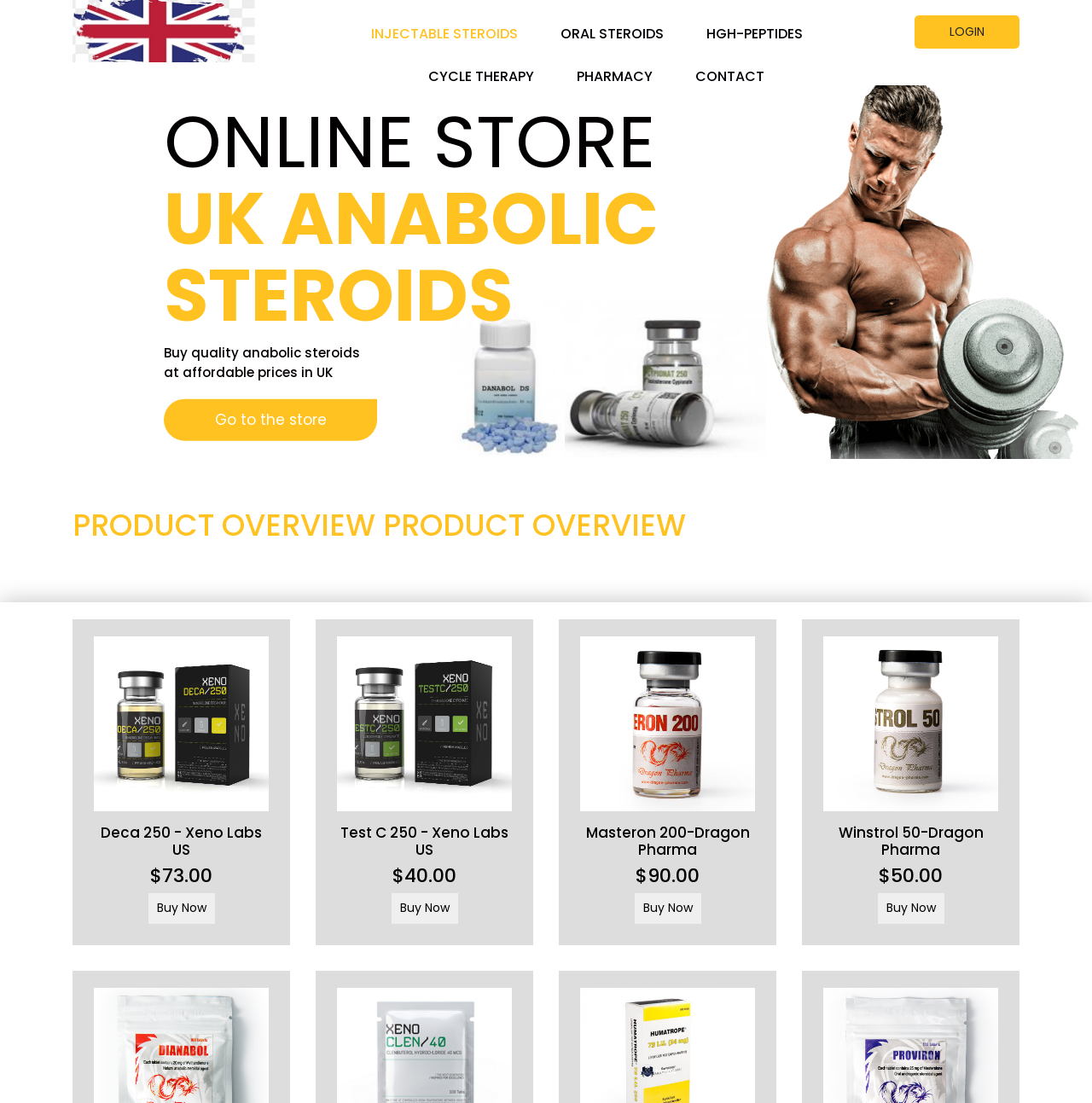Determine the bounding box coordinates for the clickable element required to fulfill the instruction: "Go to the store". Provide the coordinates as four float numbers between 0 and 1, i.e., [left, top, right, bottom].

[0.15, 0.362, 0.345, 0.399]